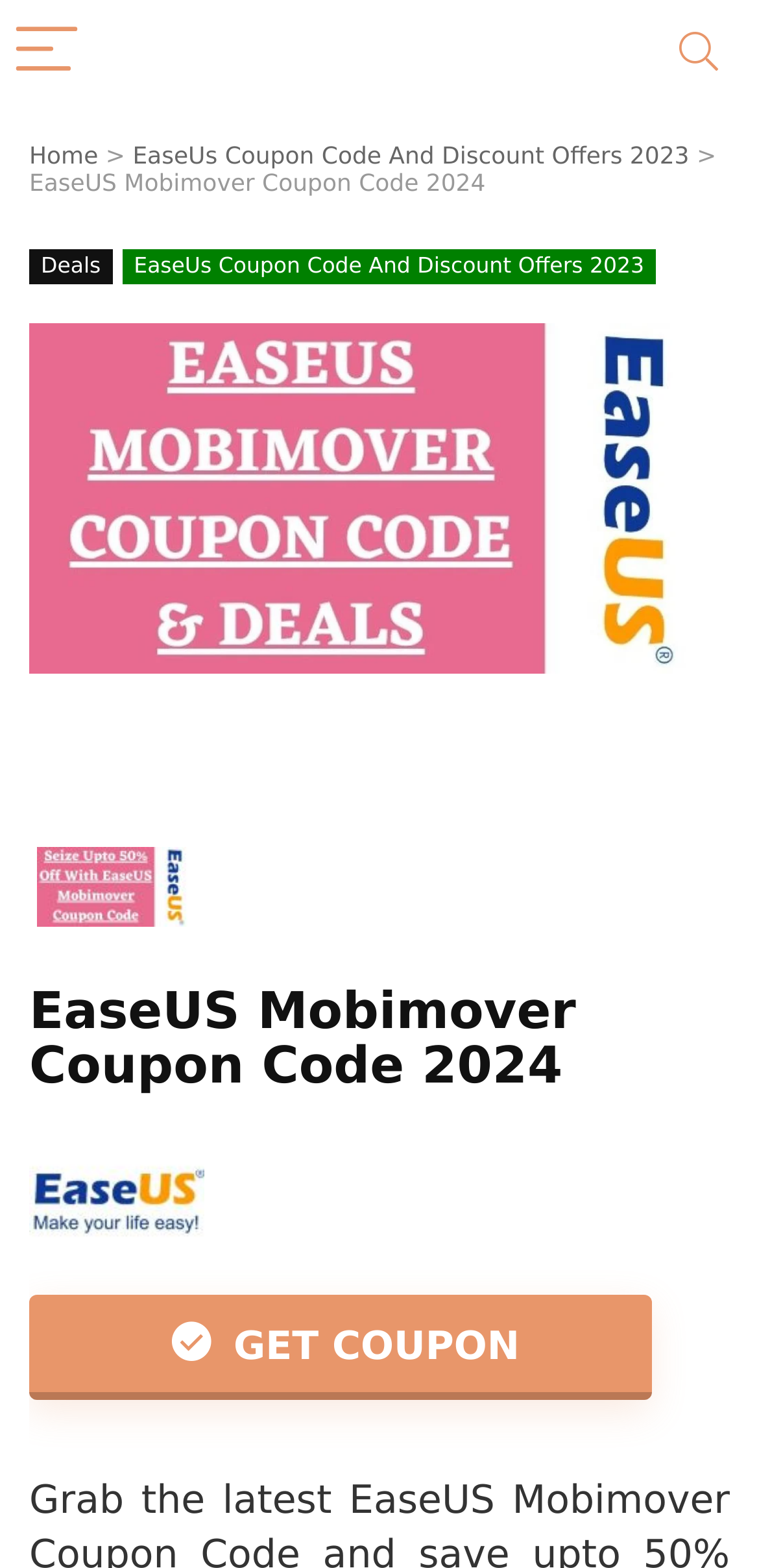Determine the bounding box coordinates of the area to click in order to meet this instruction: "Get the EaseUS Mobimover Coupon Code".

[0.038, 0.826, 0.859, 0.893]